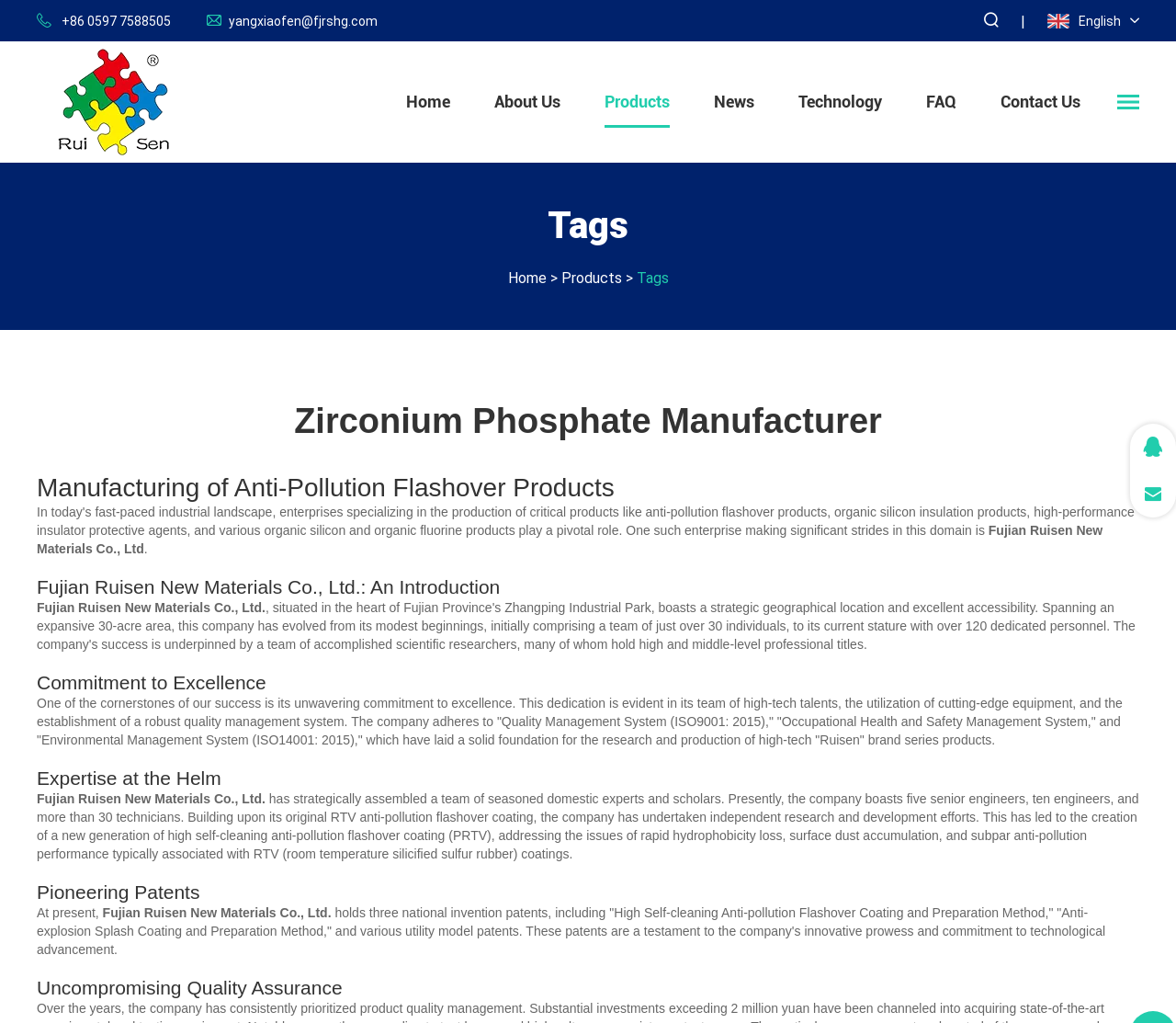Generate a comprehensive caption for the webpage you are viewing.

The webpage is about Fujian Ruisen New Materials Co., Ltd., a manufacturer of Zirconium Phosphate products. At the top left corner, there is a phone number "+86 0597 7588505" and an email address "yangxiaofen@fjrshg.com" next to it. On the top right corner, there is a language selection option with an English flag icon. Below it, there is a search bar with a placeholder text "Search..." and a search button.

The main content of the webpage is divided into several sections. The first section is a brief introduction to the company, with a heading "Zirconium Phosphate Manufacturer" and a subheading "Manufacturing of Anti-Pollution Flashover Products". Below it, there is a paragraph of text describing the company's introduction.

The next section is about the company's commitment to excellence, with a heading "Commitment to Excellence" and a paragraph of text describing its quality management system and certifications.

The following section is about the company's expertise, with a heading "Expertise at the Helm" and a paragraph of text describing its team of engineers and technicians.

The next section is about the company's pioneering patents, with a heading "Pioneering Patents" and a paragraph of text describing its national invention patents and utility model patents.

The final section is about the company's quality assurance, with a heading "Uncompromising Quality Assurance".

On the top navigation bar, there are links to different pages, including "Home", "About Us", "Products", "News", "Technology", "FAQ", and "Contact Us". On the bottom left corner, there are social media links.